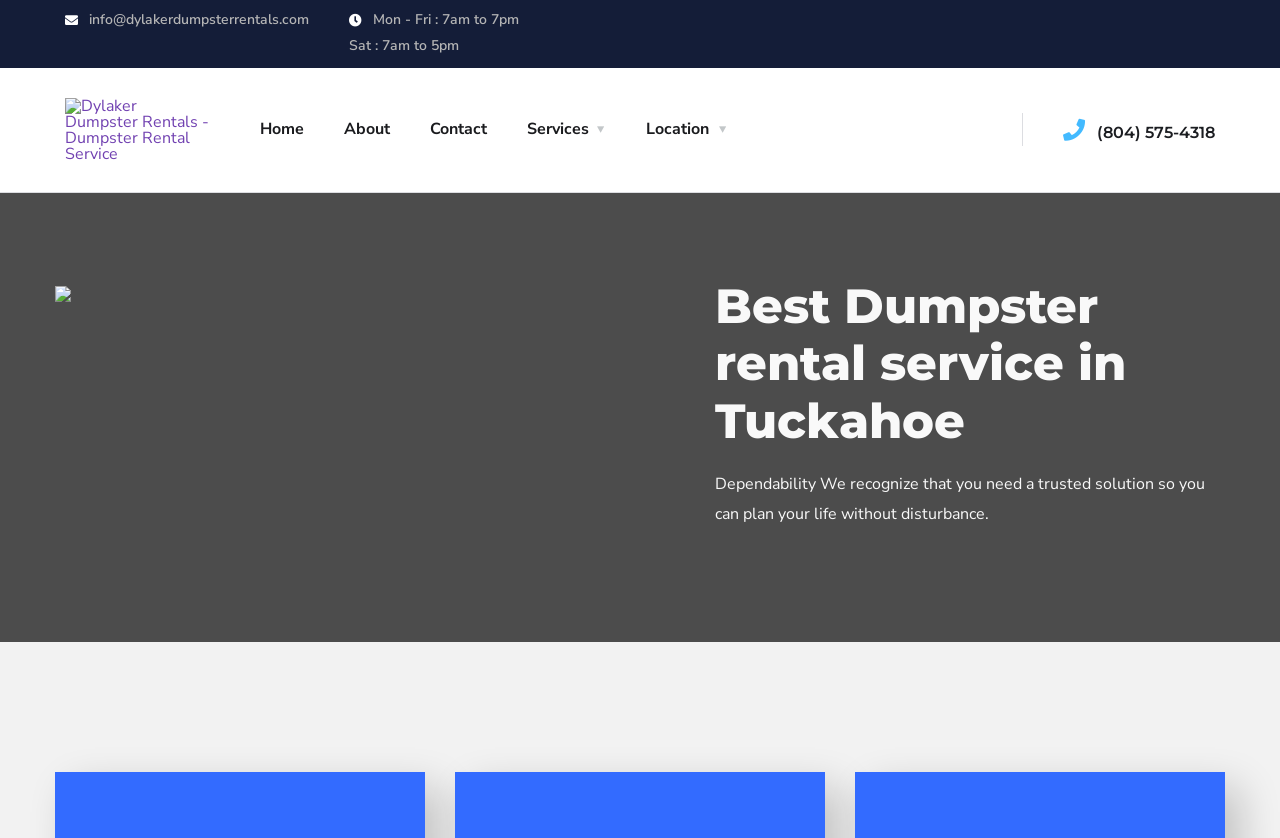Find the bounding box coordinates of the element I should click to carry out the following instruction: "Learn more about the services".

[0.412, 0.095, 0.473, 0.214]